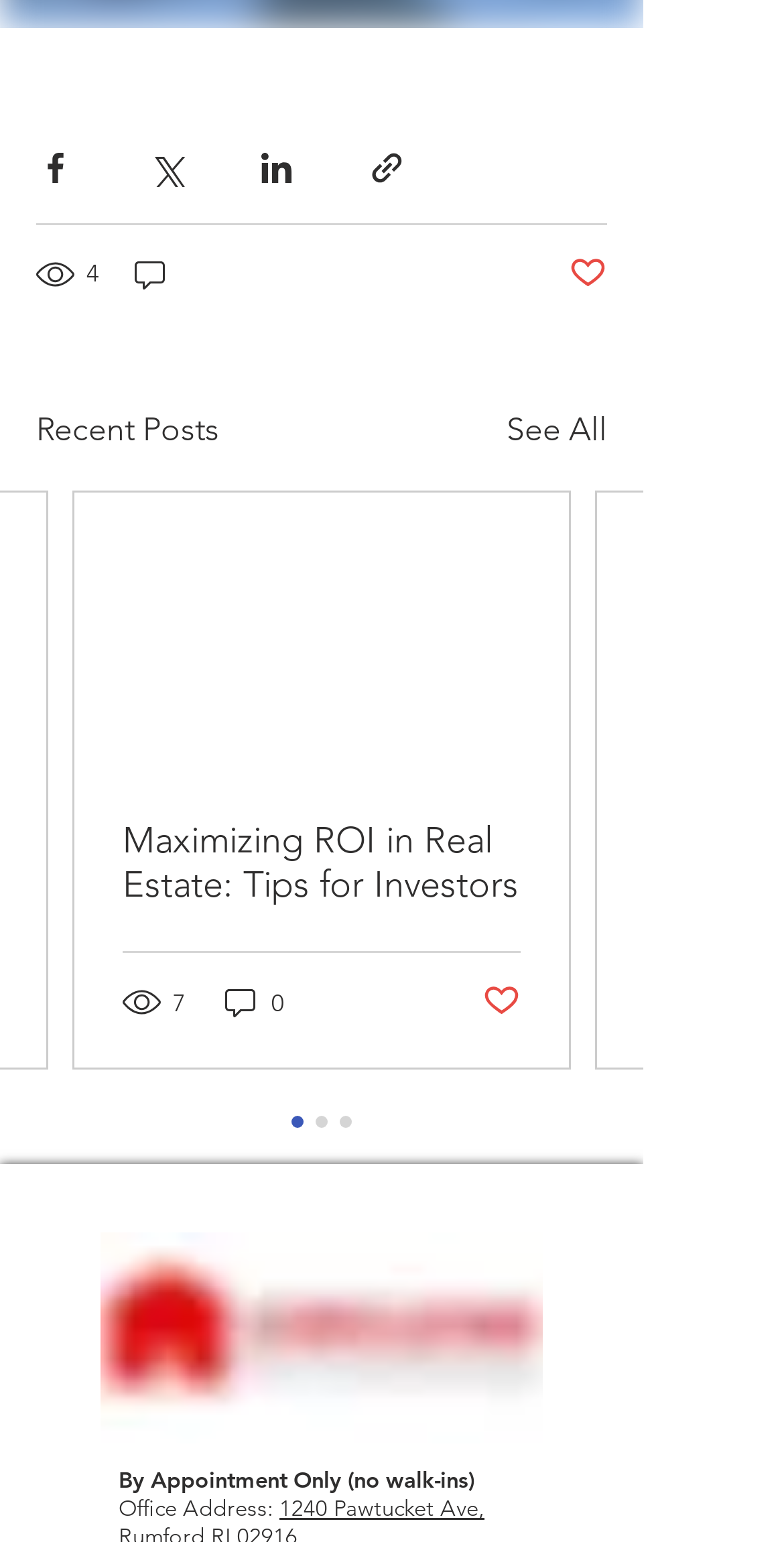Respond to the question below with a single word or phrase: How many social media sharing options are available?

4